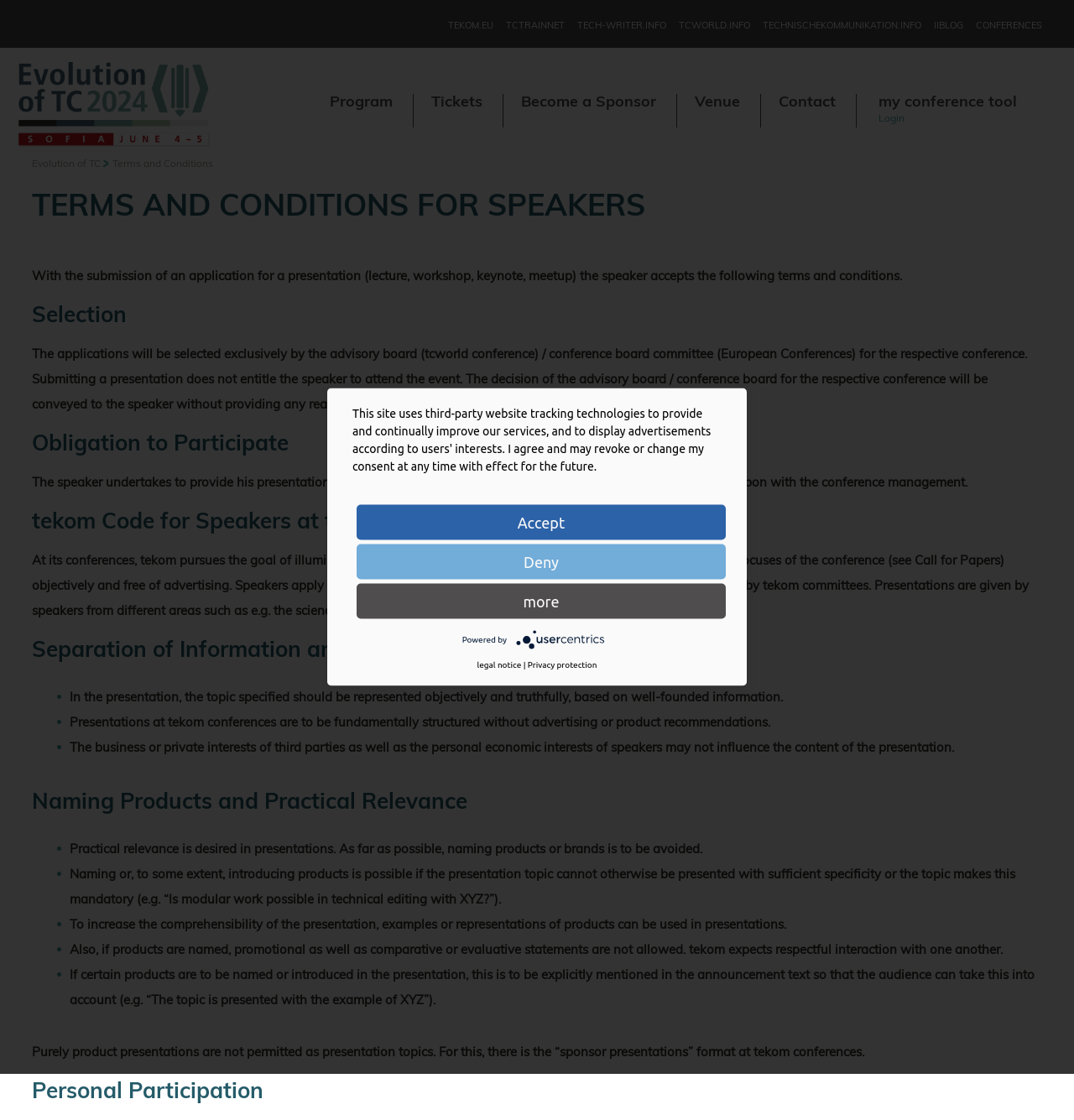Specify the bounding box coordinates of the element's region that should be clicked to achieve the following instruction: "Read the terms and conditions for speakers". The bounding box coordinates consist of four float numbers between 0 and 1, in the format [left, top, right, bottom].

[0.03, 0.166, 0.97, 0.199]